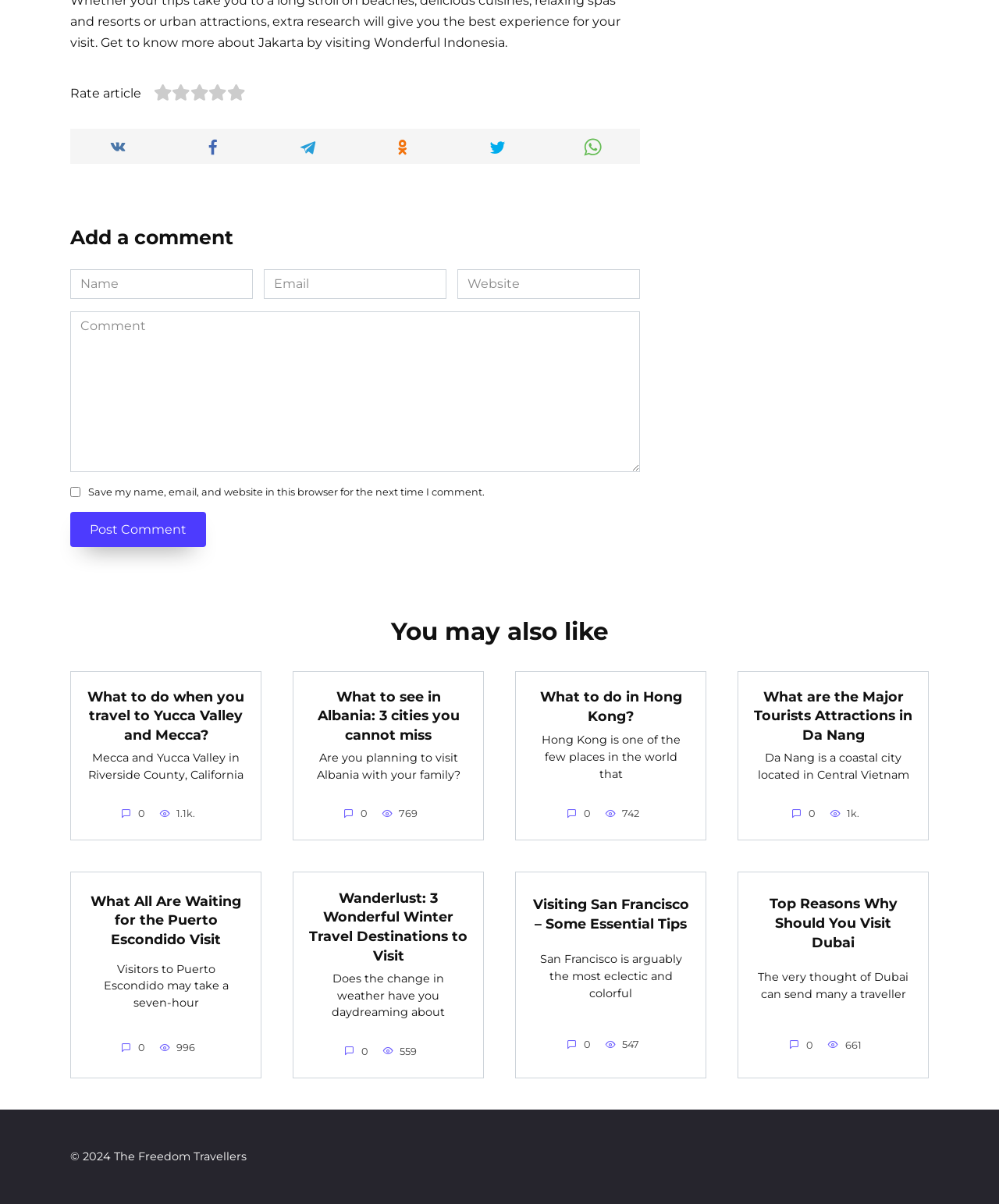Use a single word or phrase to answer the question: What is the purpose of the form?

To add a comment